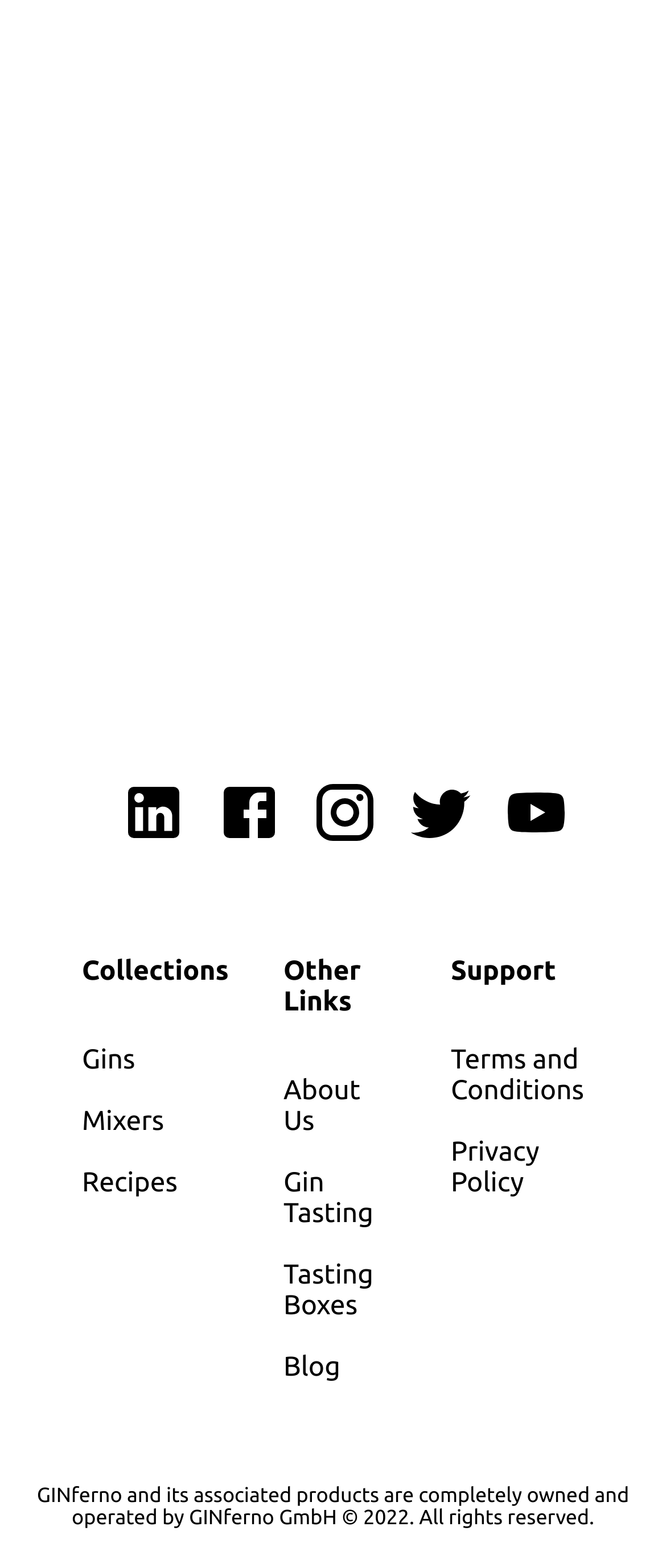Identify the coordinates of the bounding box for the element described below: "Terms and Conditions". Return the coordinates as four float numbers between 0 and 1: [left, top, right, bottom].

[0.677, 0.667, 0.877, 0.706]